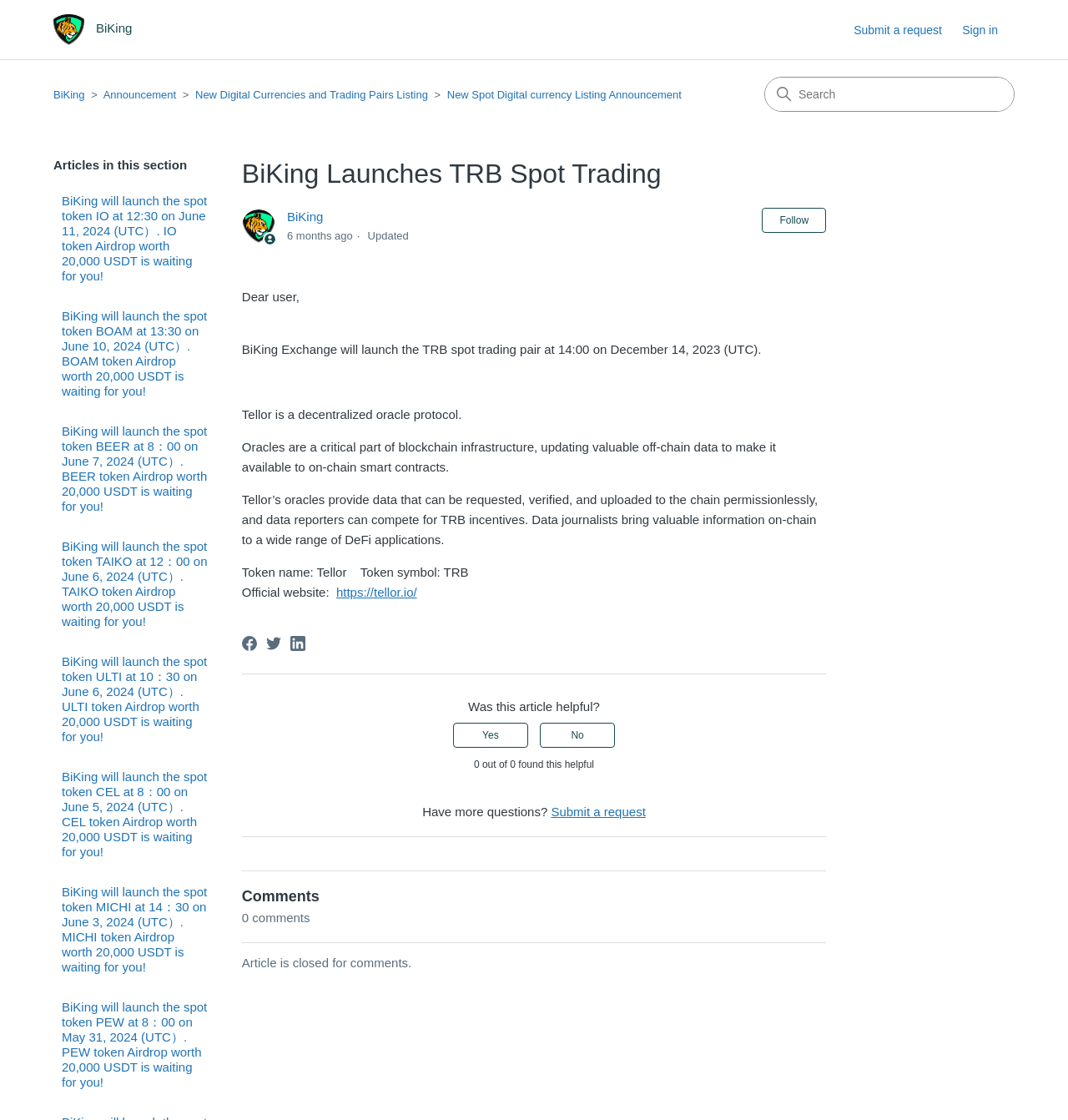Generate a thorough explanation of the webpage's elements.

The webpage is about BiKing Exchange launching the TRB spot trading pair. At the top left, there is a link to the BiKing Help Center home page, accompanied by a small image. On the top right, there are links to "Submit a request" and a "Sign in" button.

Below the top section, there is a navigation menu with five list items: "BiKing", "Announcement", "New Digital Currencies and Trading Pairs Listing", "New Spot Digital currency Listing Announcement", and a search bar.

The main content of the webpage is an announcement about the launch of TRB spot trading. The title "BiKing Launches TRB Spot Trading" is prominently displayed, followed by a brief description of Tellor, a decentralized oracle protocol. The text explains the role of oracles in blockchain infrastructure and how Tellor's oracles provide data to on-chain smart contracts.

Below the description, there are details about the token, including its name, symbol, and official website. The webpage also includes social media links to share the article on Facebook, Twitter, and LinkedIn.

At the bottom of the page, there is a footer section with a question "Was this article helpful?" followed by two buttons to respond. There is also a link to submit a request and a note that the article is closed for comments.